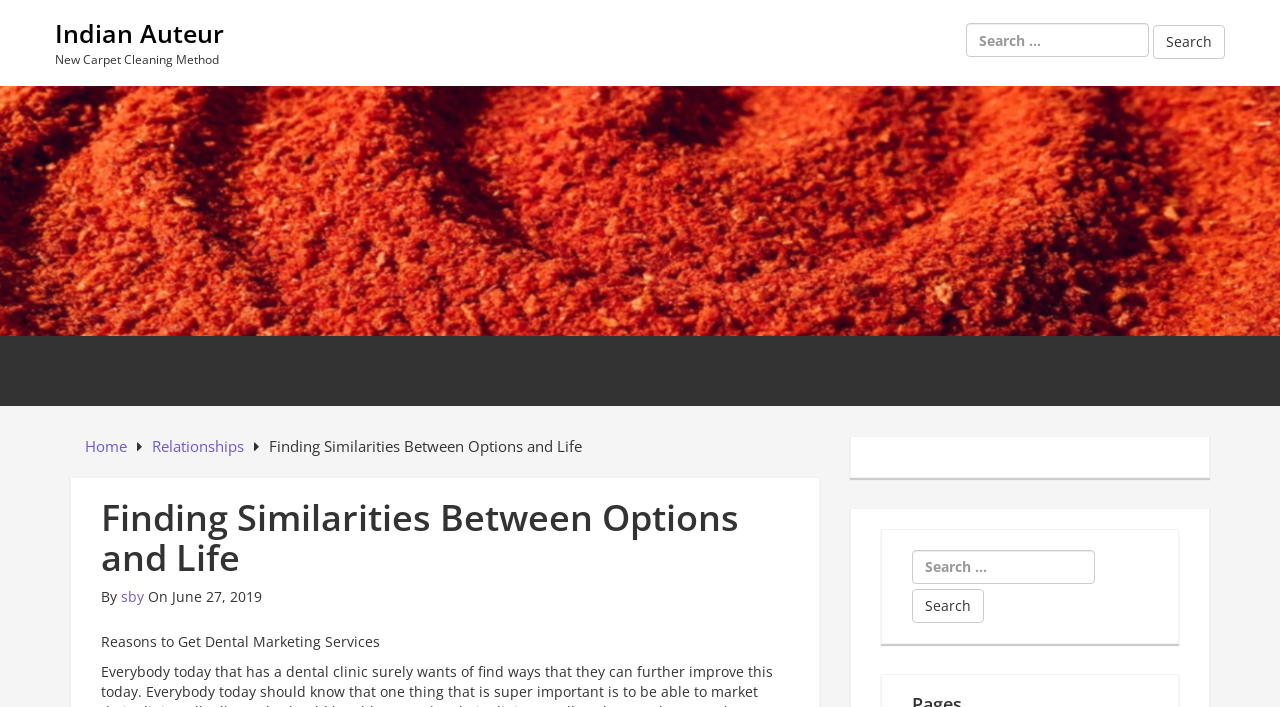Determine the bounding box coordinates of the section I need to click to execute the following instruction: "Click on Indian Auteur". Provide the coordinates as four float numbers between 0 and 1, i.e., [left, top, right, bottom].

[0.043, 0.023, 0.175, 0.071]